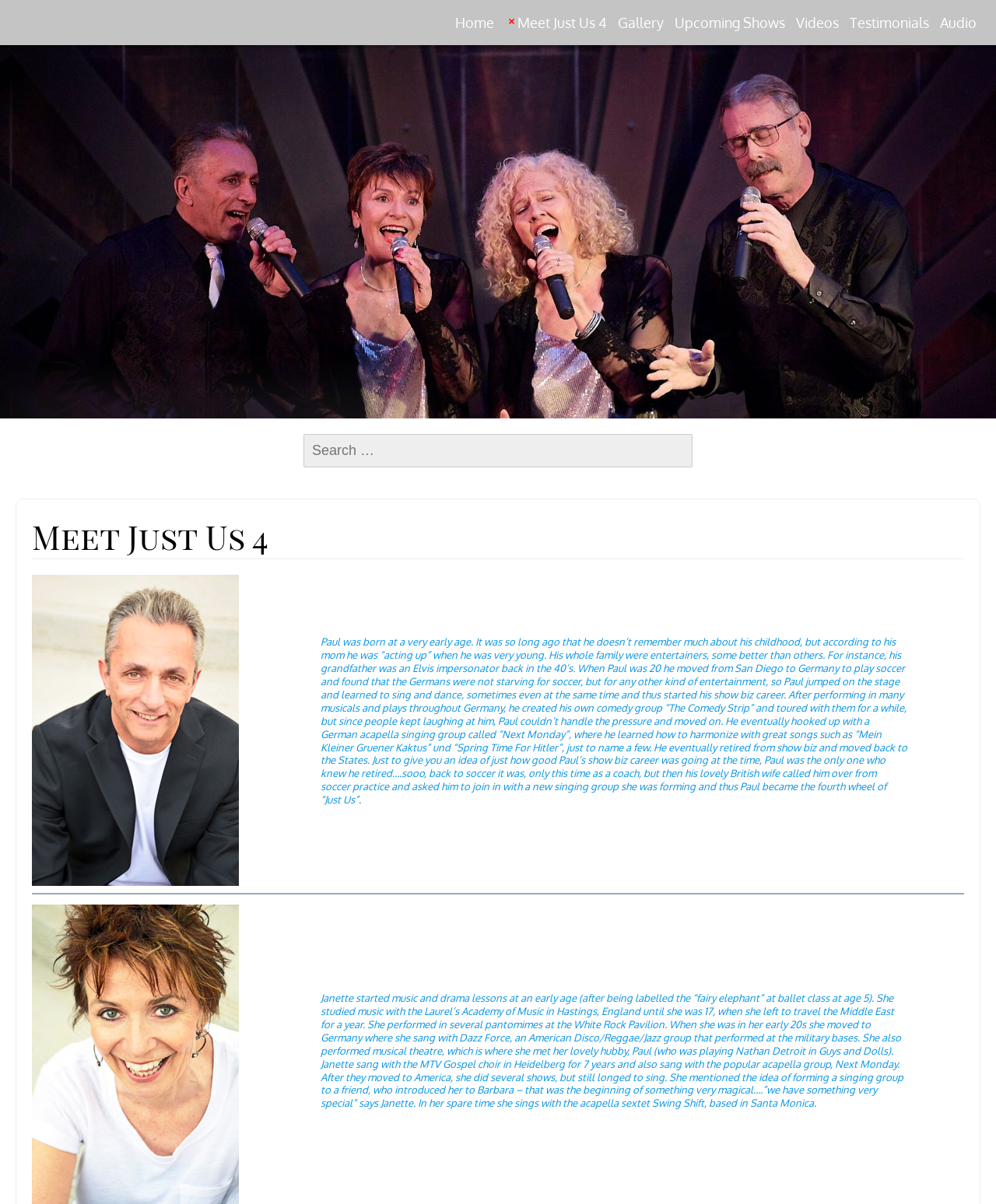Determine the bounding box coordinates for the area you should click to complete the following instruction: "Read about Janette's biography".

[0.322, 0.824, 0.907, 0.921]